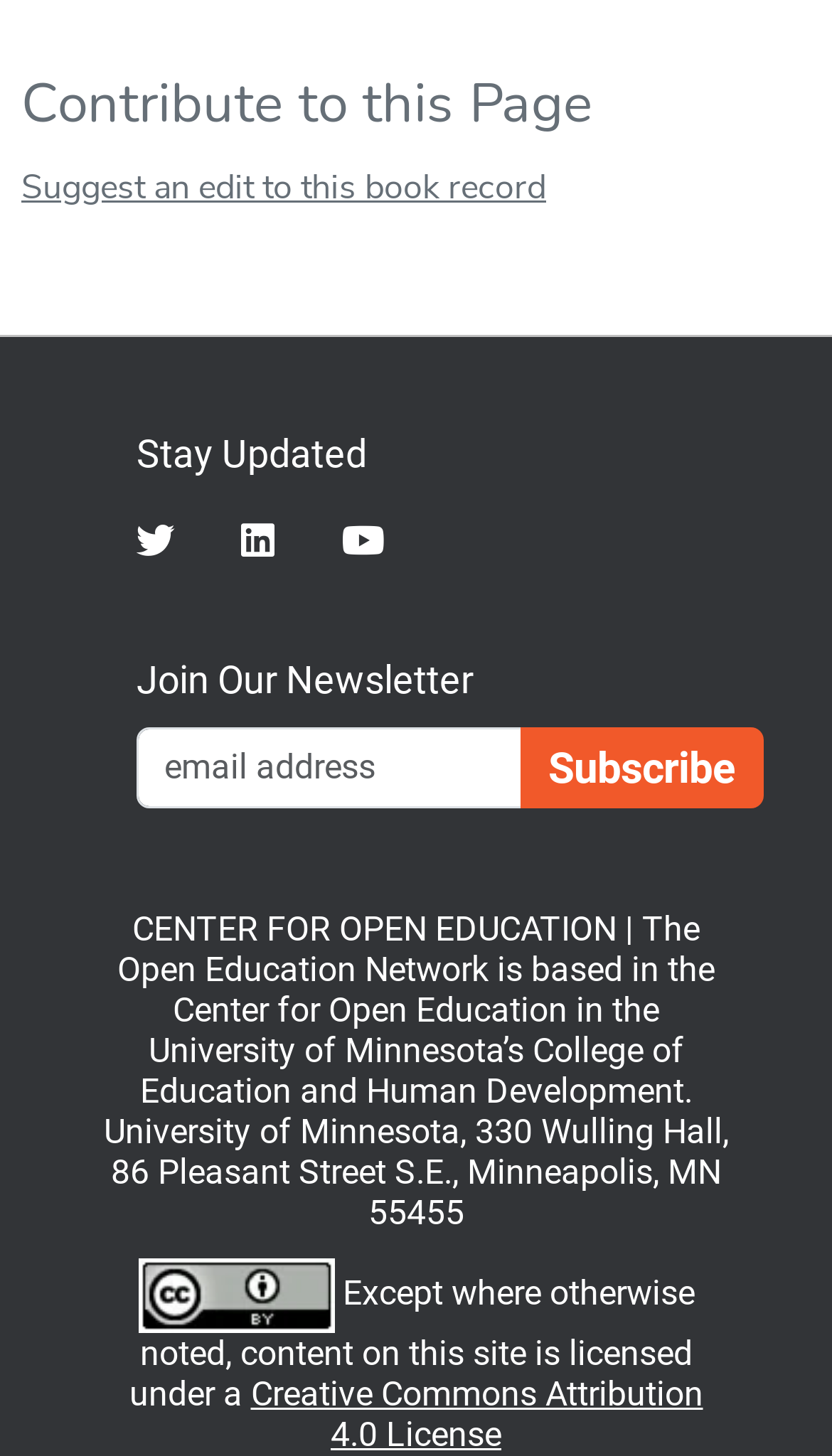What is the name of the organization? Analyze the screenshot and reply with just one word or a short phrase.

Center for Open Education